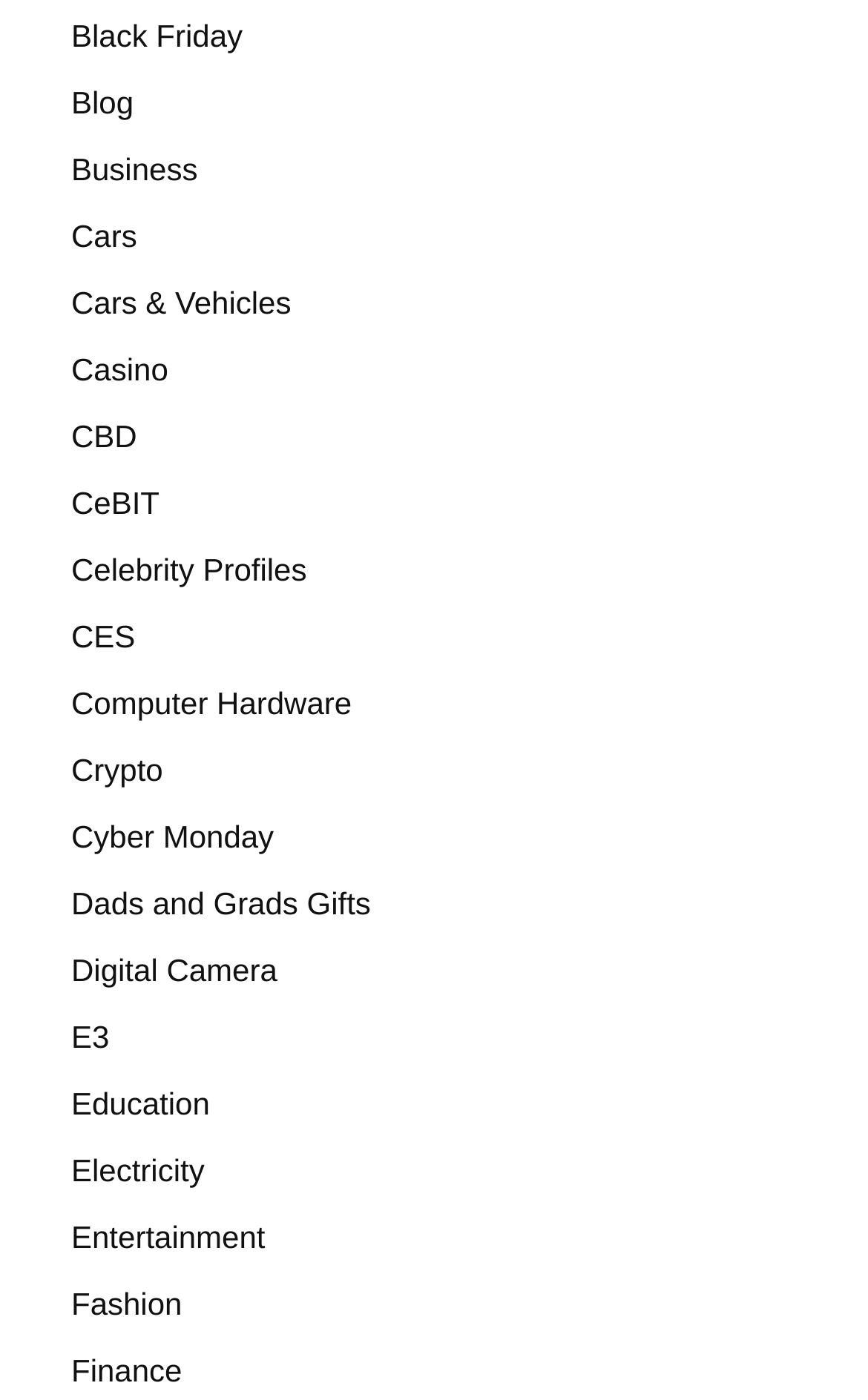What is the first category listed?
Using the visual information, respond with a single word or phrase.

Black Friday